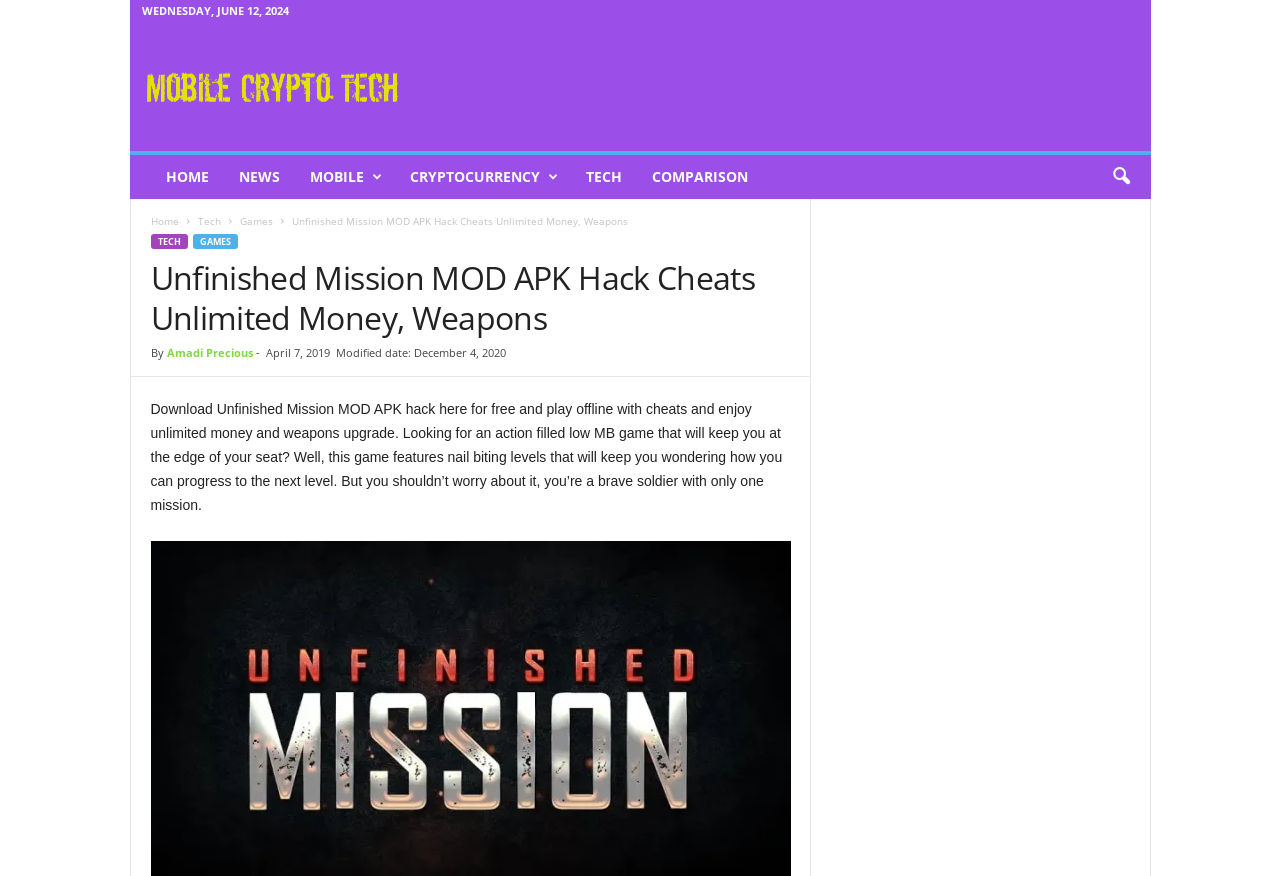Provide the bounding box coordinates of the UI element that matches the description: "Tech".

[0.118, 0.267, 0.146, 0.284]